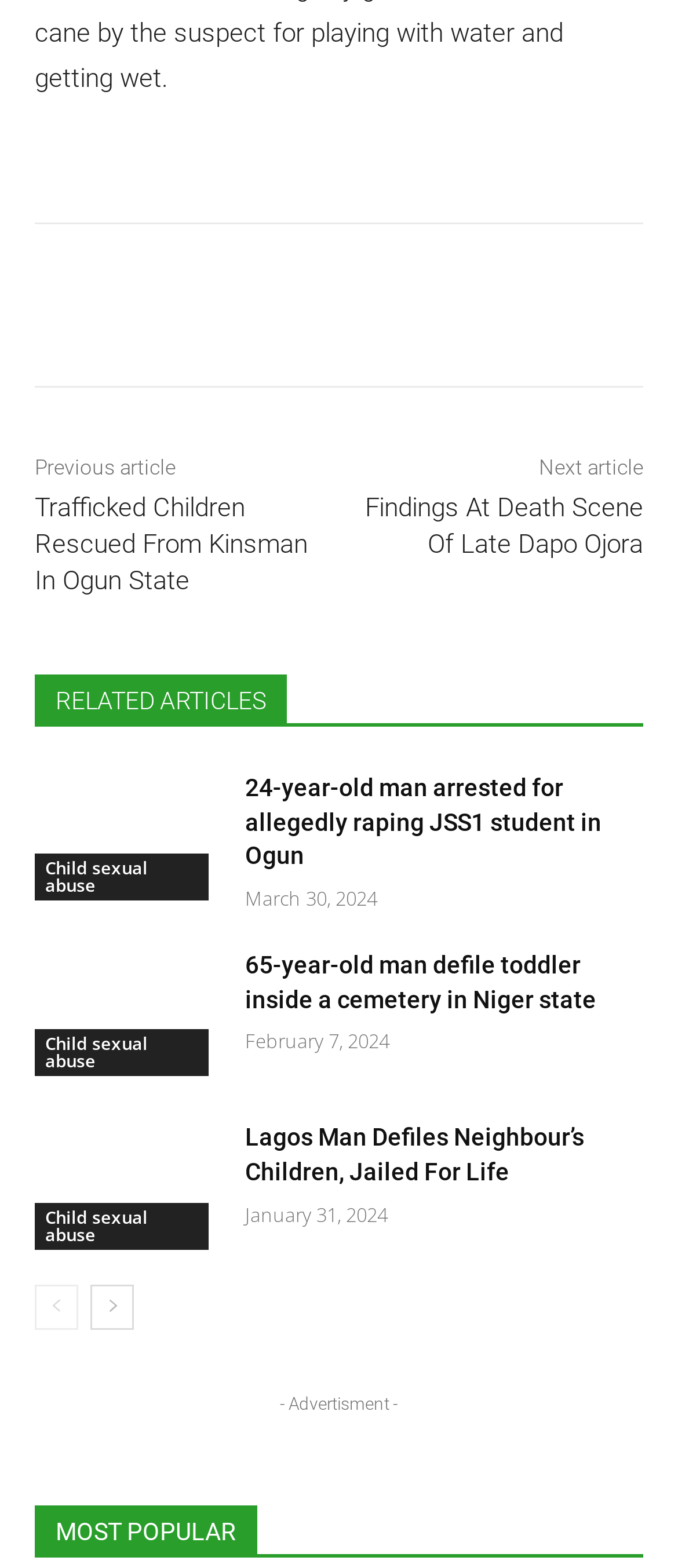Specify the bounding box coordinates of the area that needs to be clicked to achieve the following instruction: "View the next article".

[0.795, 0.291, 0.949, 0.306]